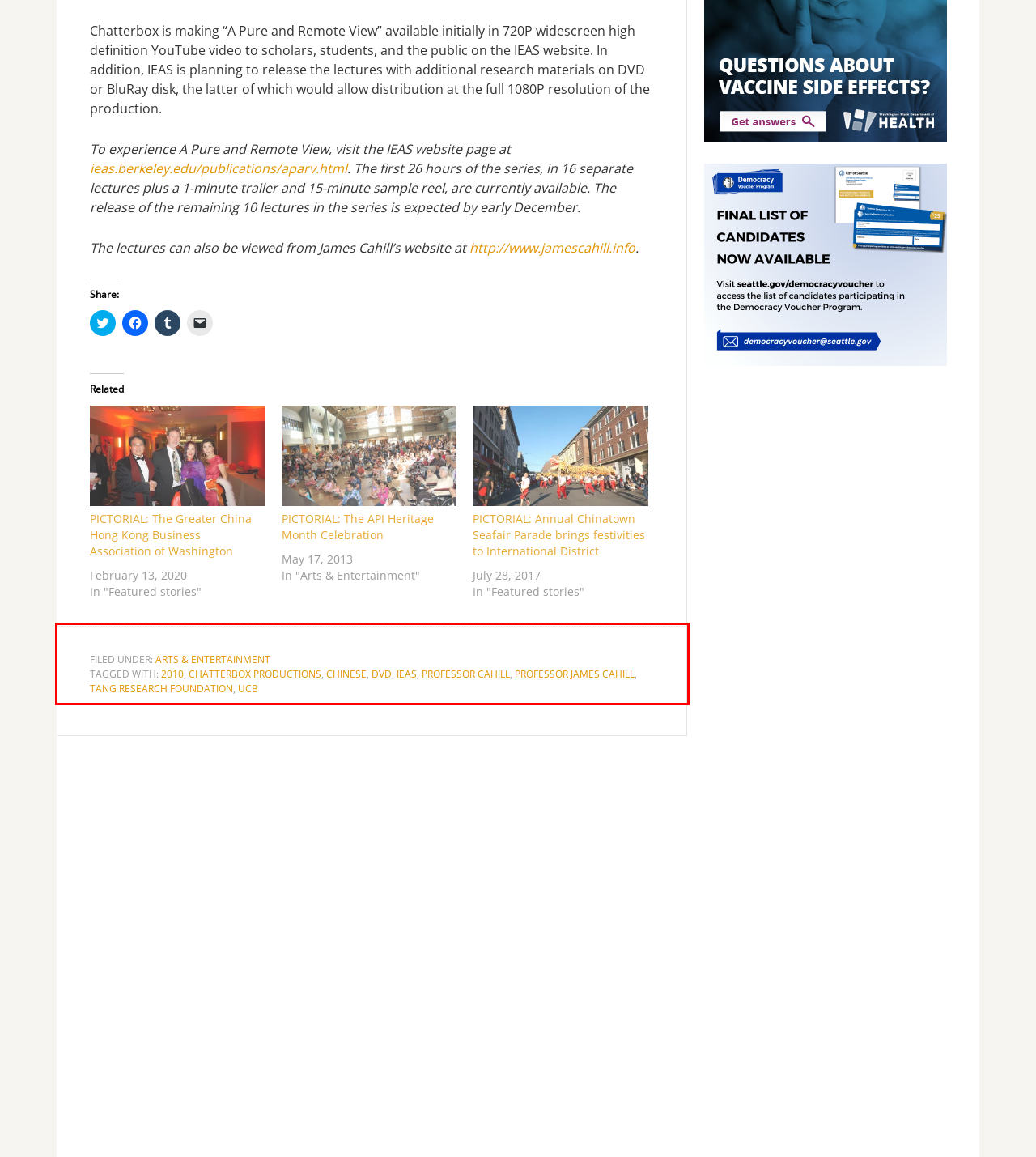You are given a webpage screenshot with a red bounding box around a UI element. Extract and generate the text inside this red bounding box.

FILED UNDER: ARTS & ENTERTAINMENT TAGGED WITH: 2010, CHATTERBOX PRODUCTIONS, CHINESE, DVD, IEAS, PROFESSOR CAHILL, PROFESSOR JAMES CAHILL, TANG RESEARCH FOUNDATION, UCB